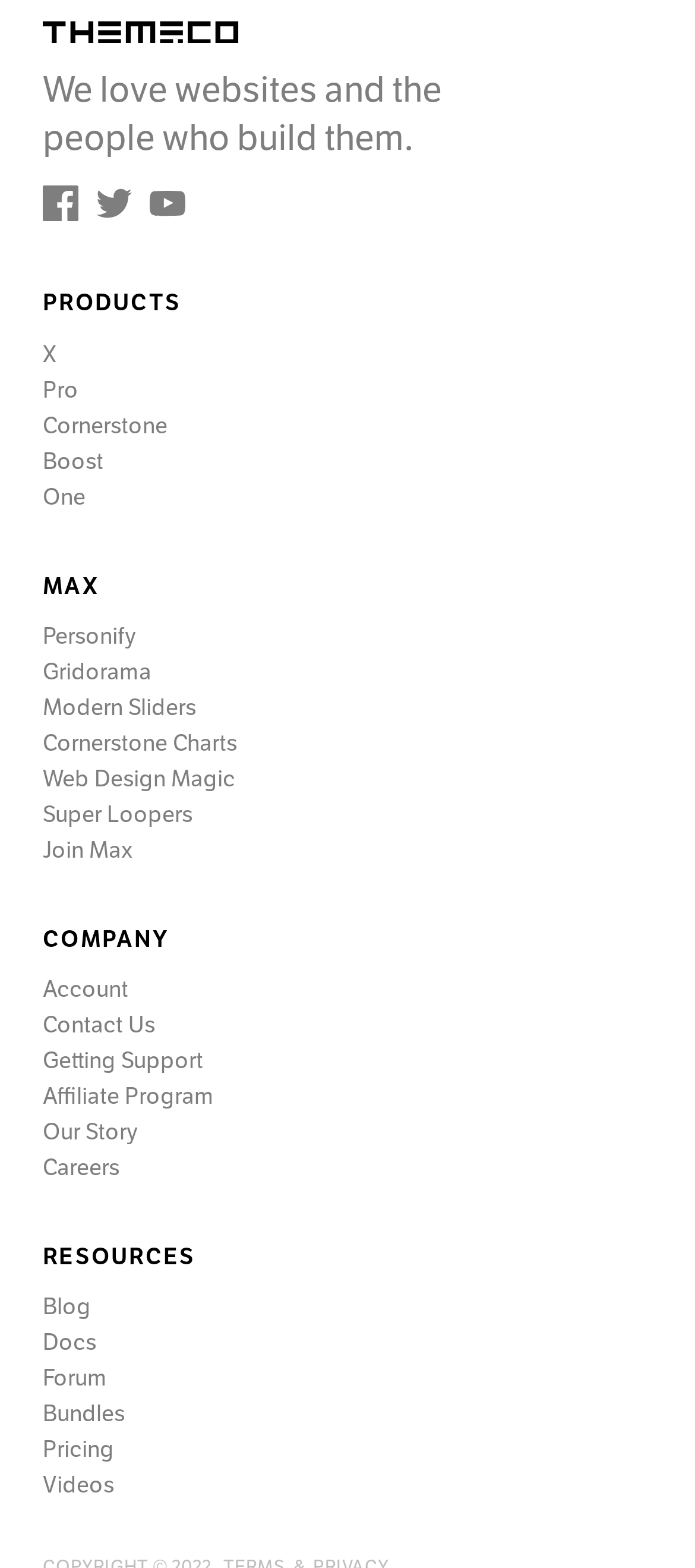How many links are there under COMPANY?
Please answer the question with a single word or phrase, referencing the image.

6